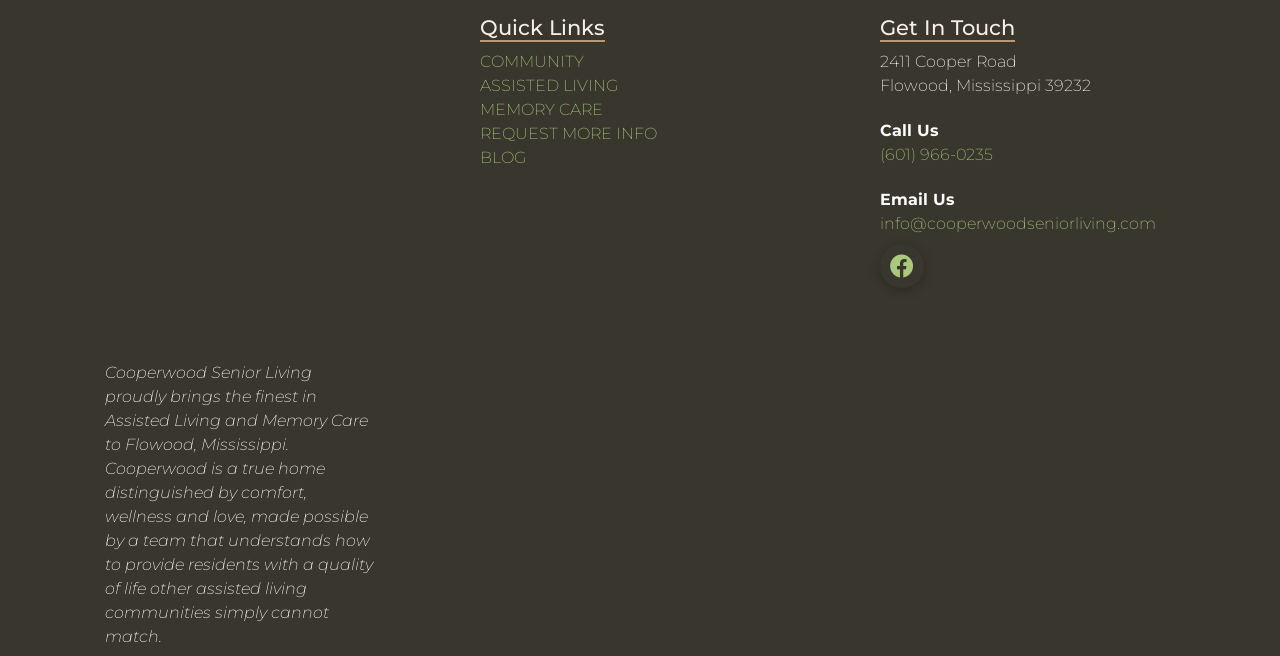Locate the bounding box coordinates of the area that needs to be clicked to fulfill the following instruction: "Click on COMMUNITY". The coordinates should be in the format of four float numbers between 0 and 1, namely [left, top, right, bottom].

[0.375, 0.079, 0.456, 0.108]